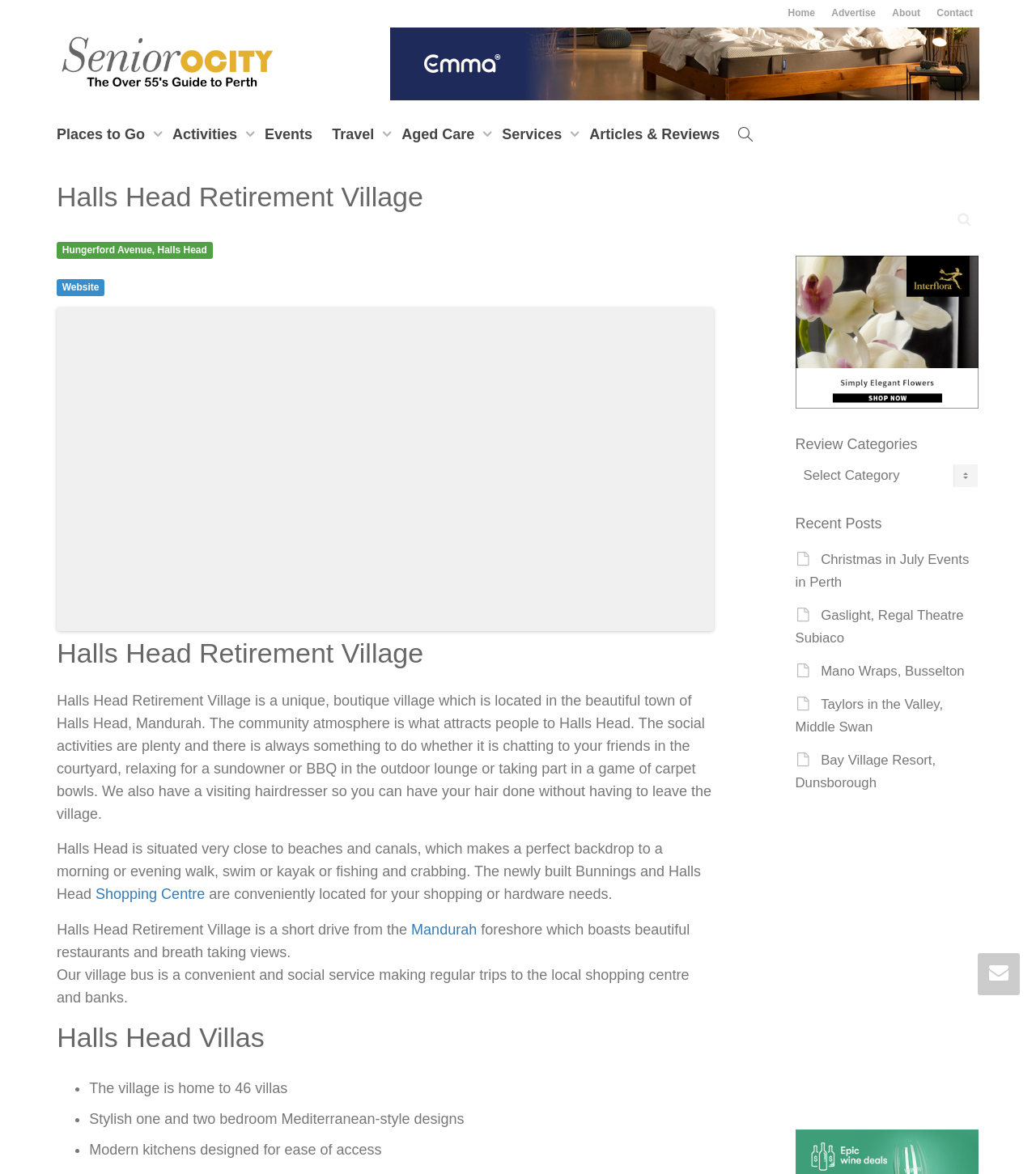Find the bounding box coordinates for the UI element that matches this description: "Impact Stories".

None